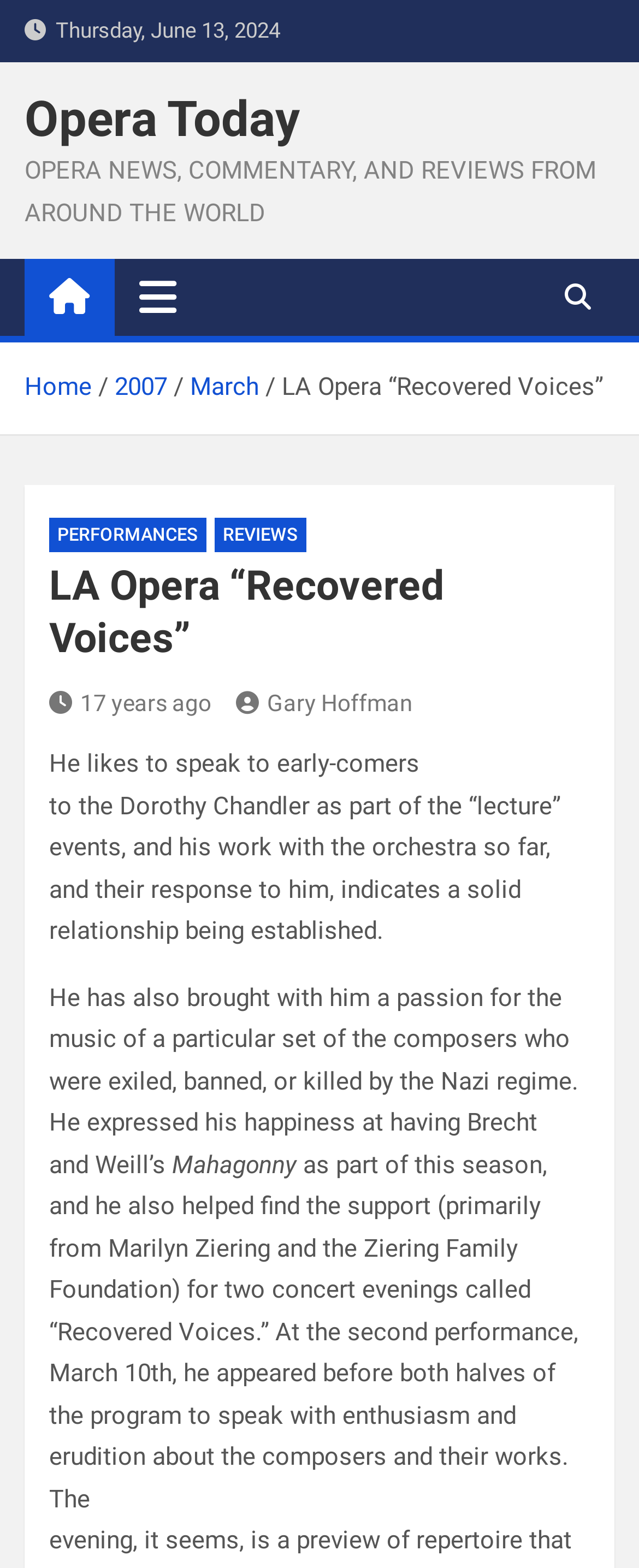Observe the image and answer the following question in detail: What is the title of the concert evenings mentioned?

I found the title of the concert evenings by reading the static text elements, where it says '“Recovered Voices.” At the second performance, March 10th...'.